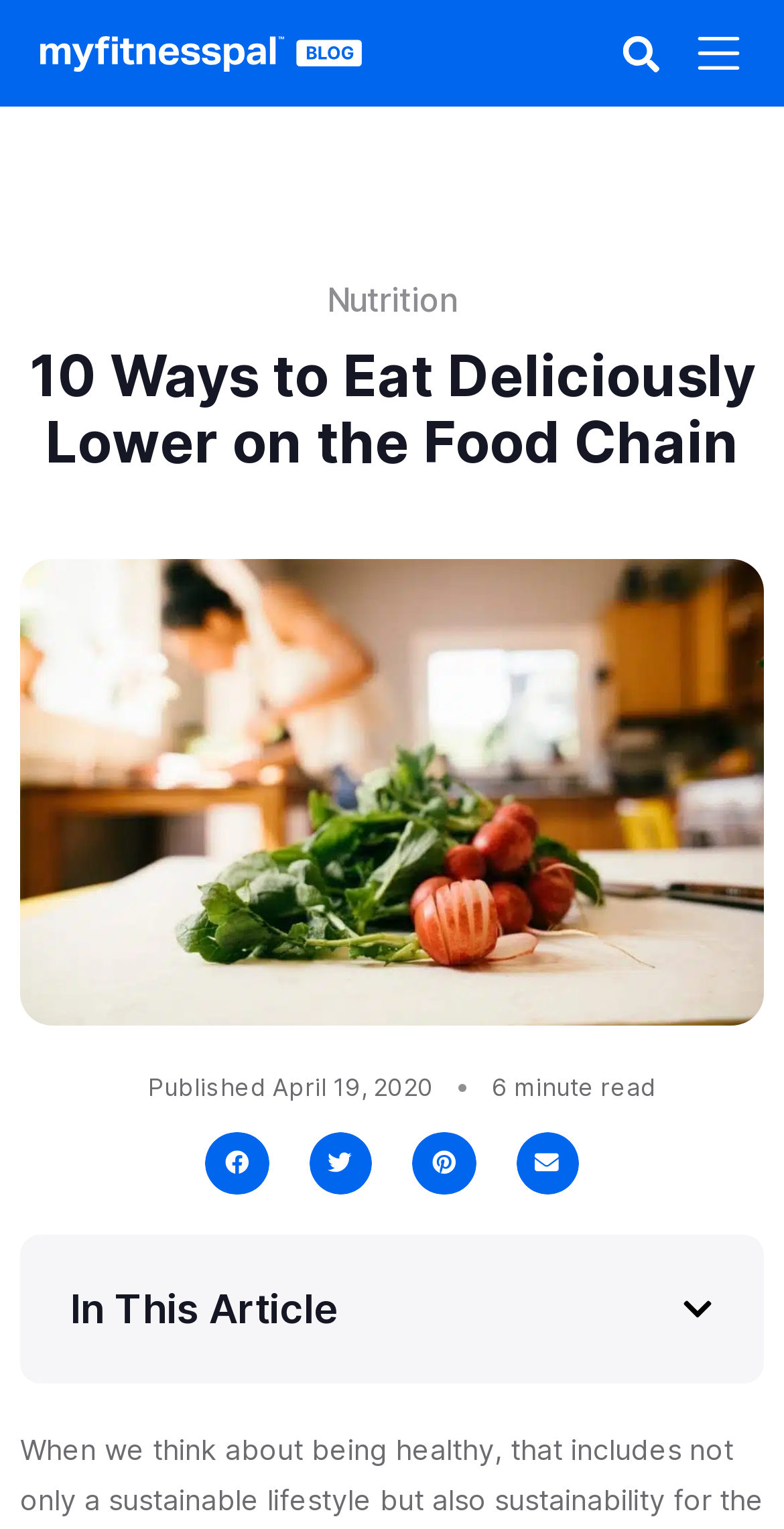Answer the question below using just one word or a short phrase: 
What is the purpose of the 'Open table of contents' button?

To open the table of contents